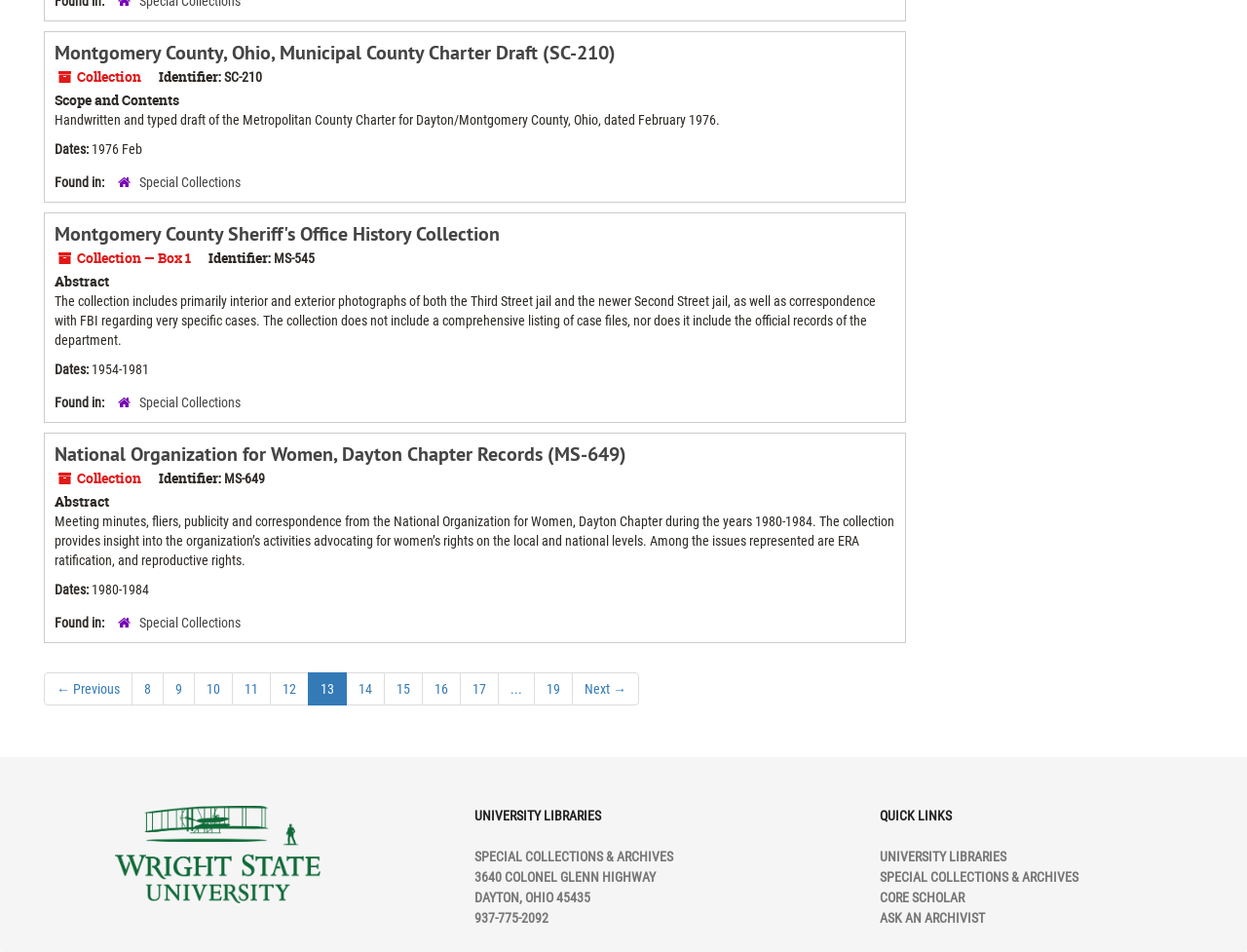Could you locate the bounding box coordinates for the section that should be clicked to accomplish this task: "Check the 'Random Article'".

None